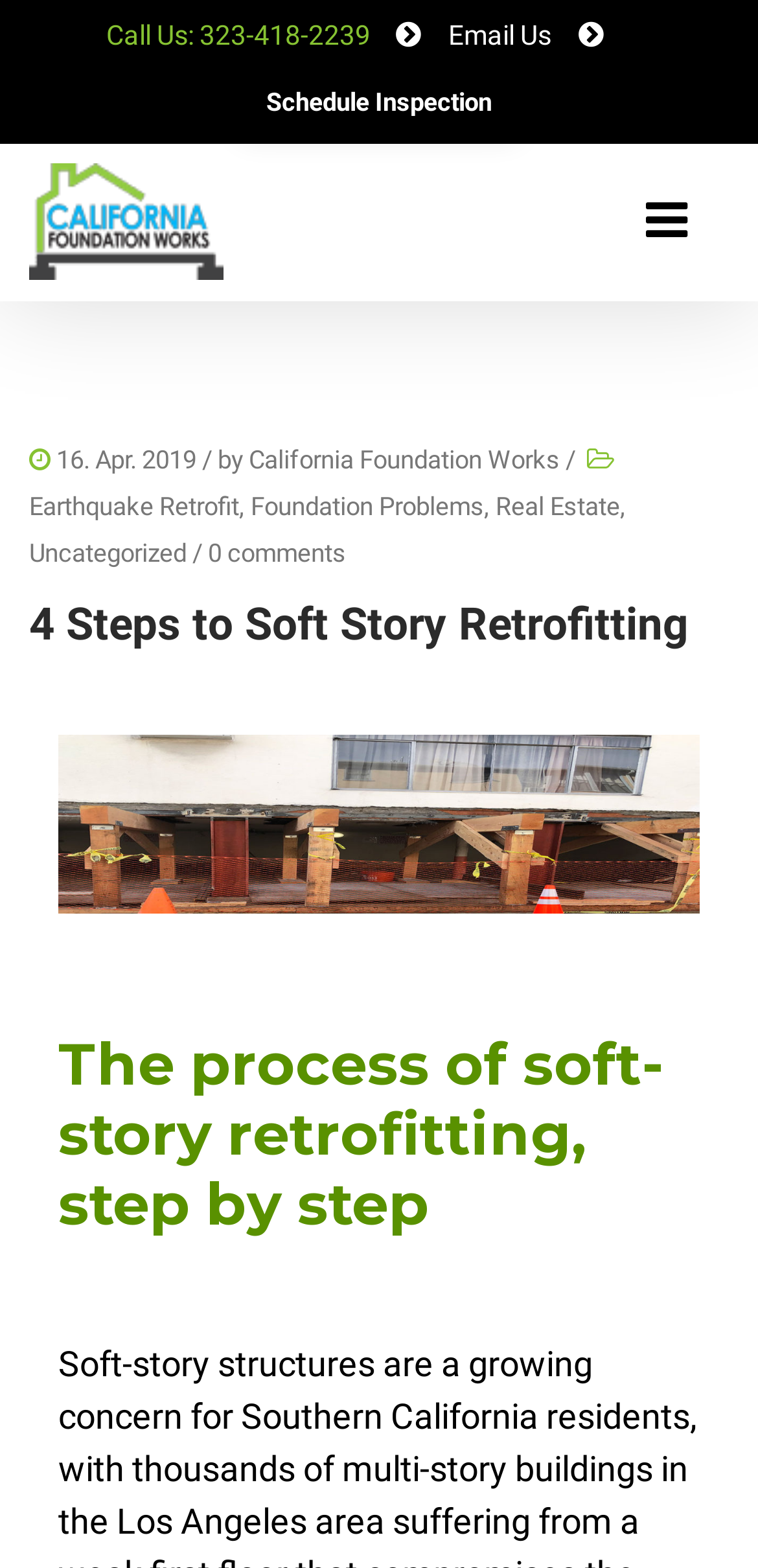Please identify the bounding box coordinates of the element that needs to be clicked to execute the following command: "Learn about earthquake retrofit". Provide the bounding box using four float numbers between 0 and 1, formatted as [left, top, right, bottom].

[0.038, 0.314, 0.315, 0.341]